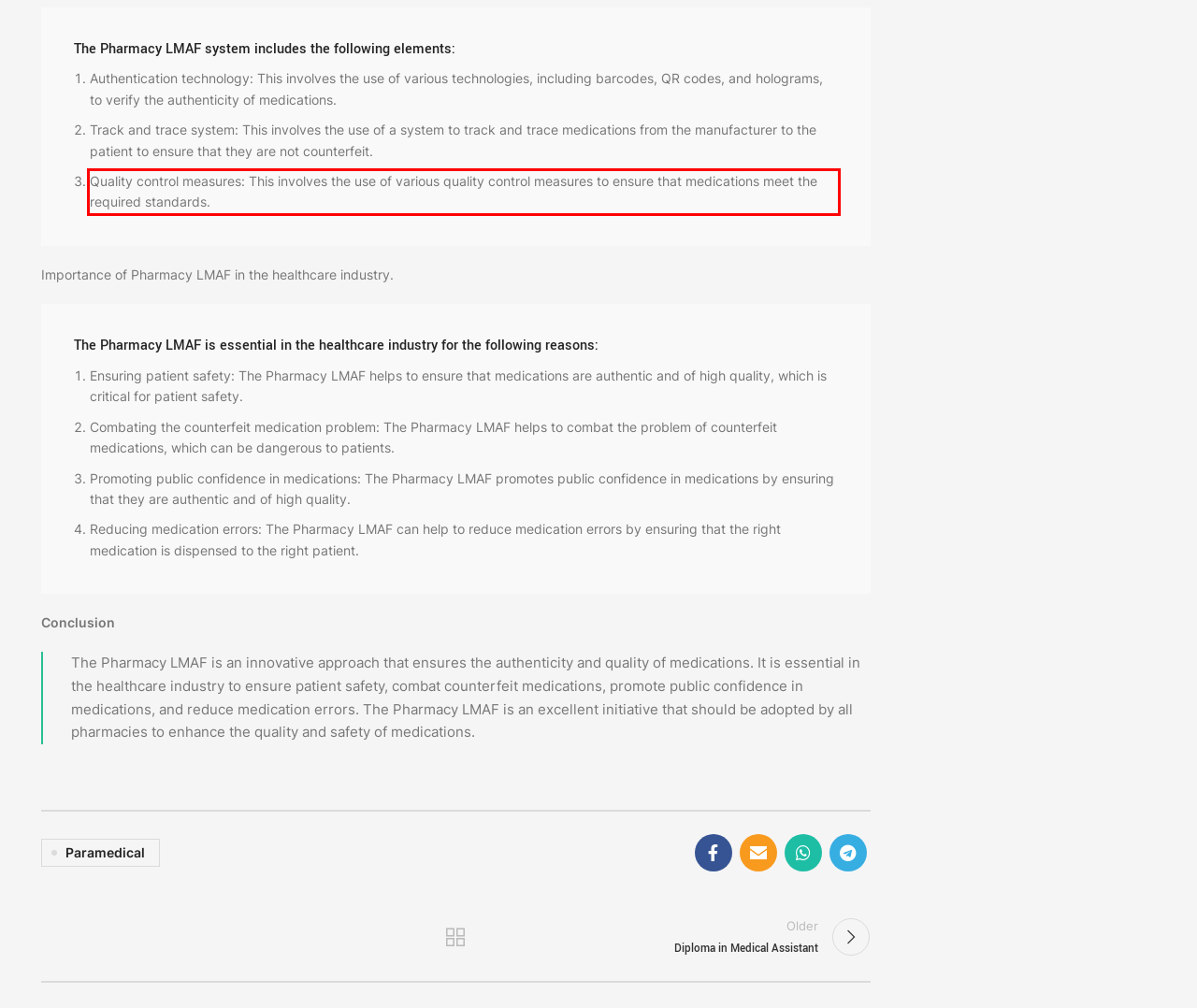Analyze the webpage screenshot and use OCR to recognize the text content in the red bounding box.

Quality control measures: This involves the use of various quality control measures to ensure that medications meet the required standards.